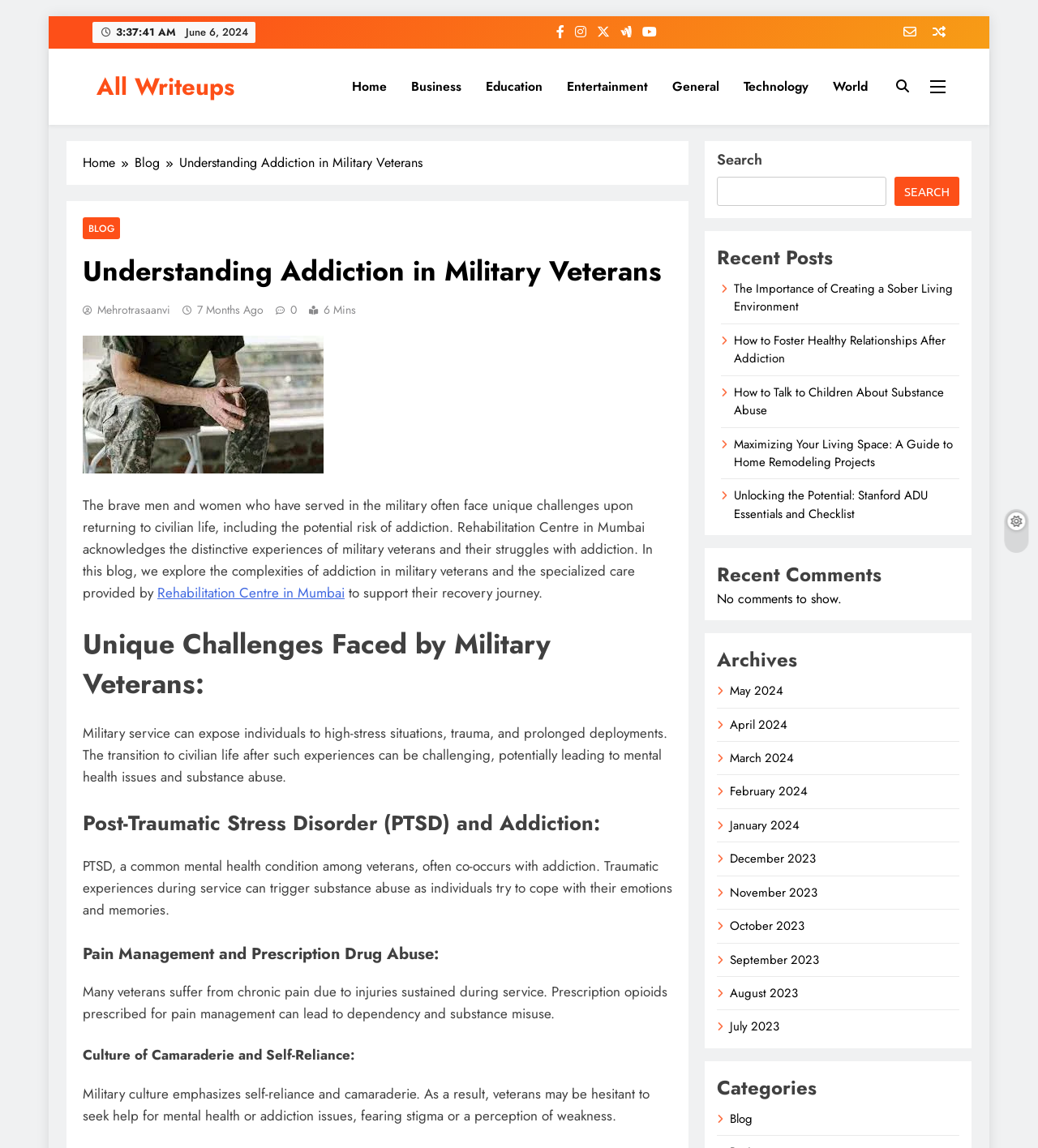Extract the main title from the webpage.

Understanding Addiction in Military Veterans